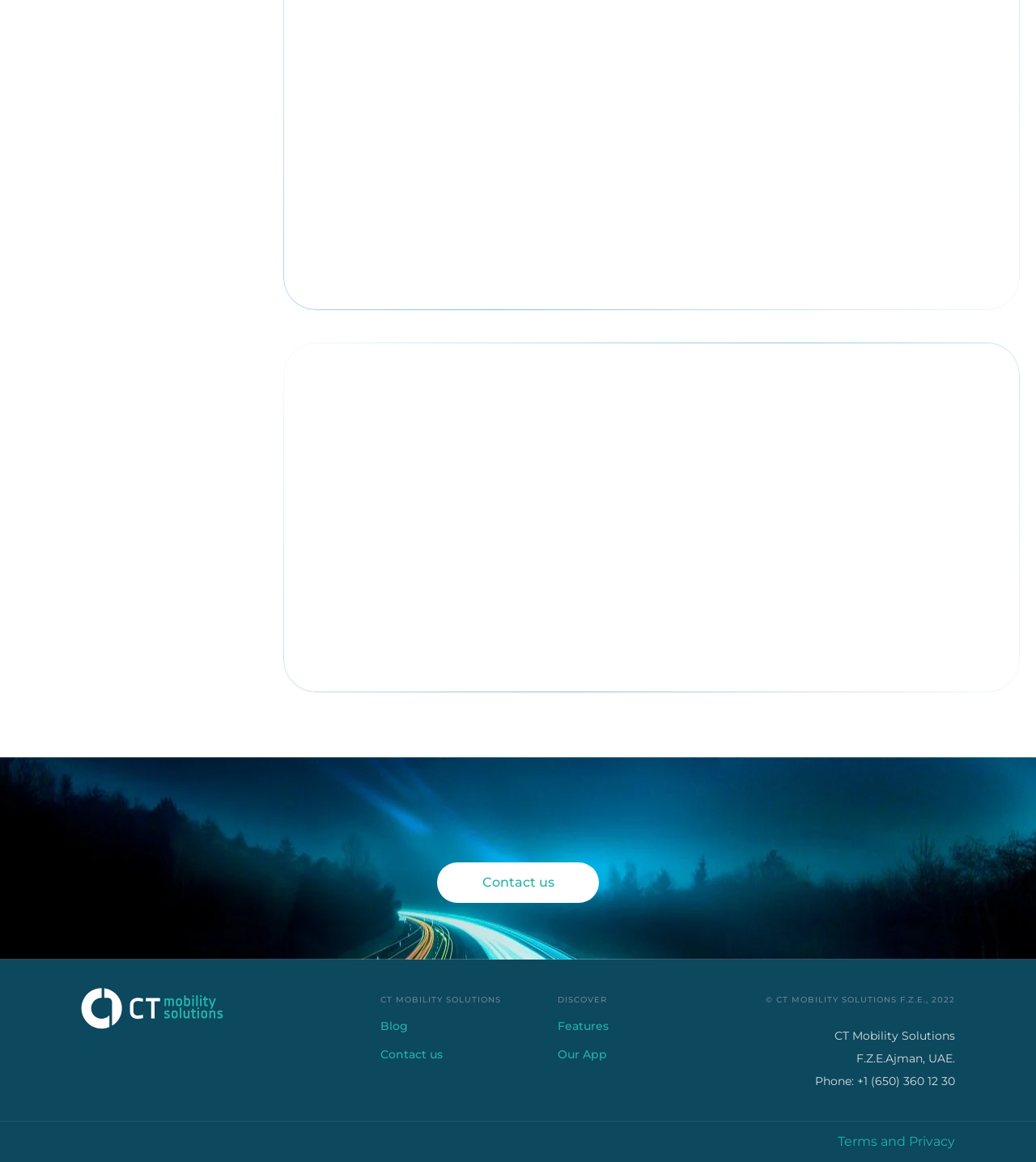What is the contact method provided for users with questions?
Look at the screenshot and give a one-word or phrase answer.

Contact us